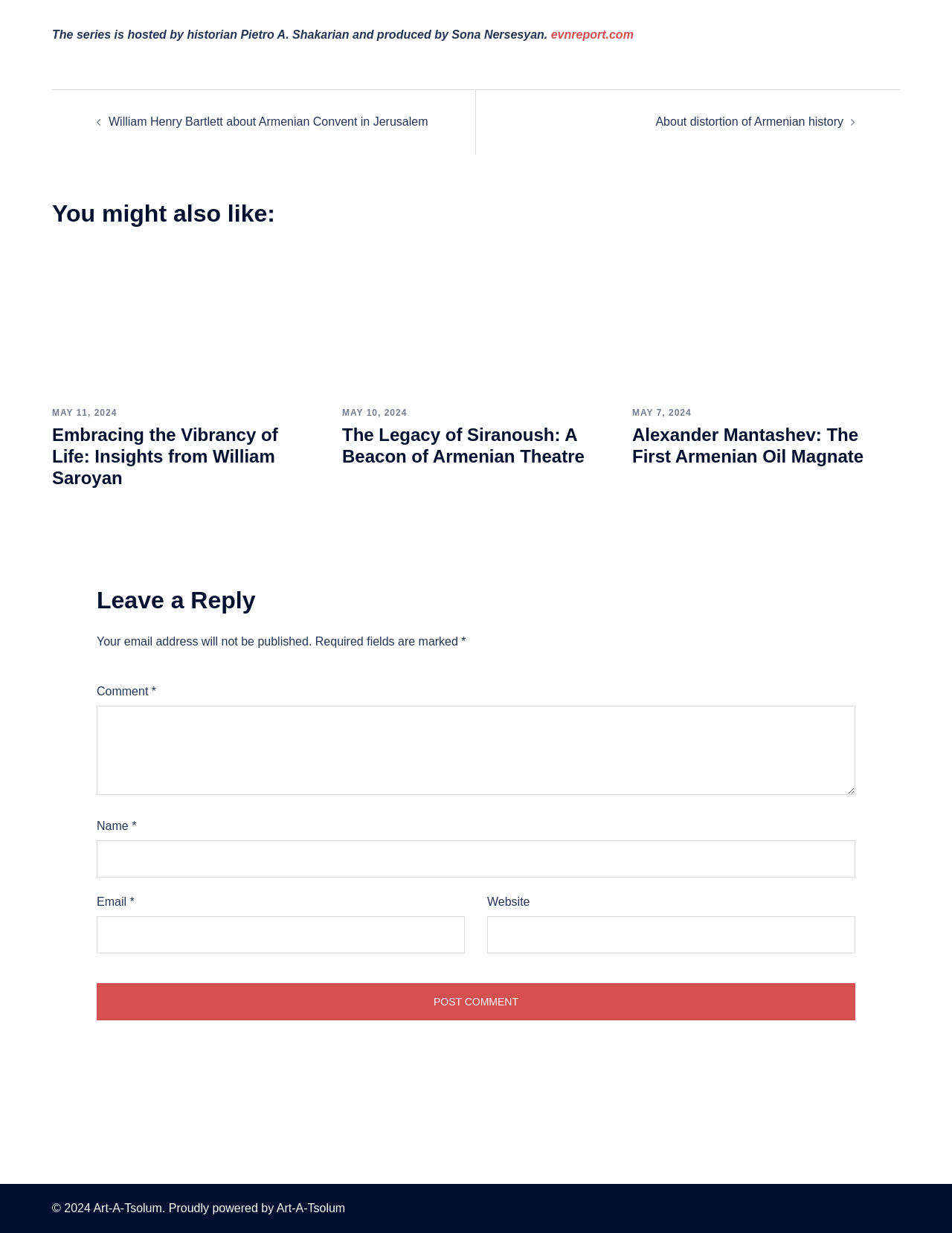What is the title of the first recommended article?
Respond with a short answer, either a single word or a phrase, based on the image.

Embracing the Vibrancy of Life: Insights from William Saroyan